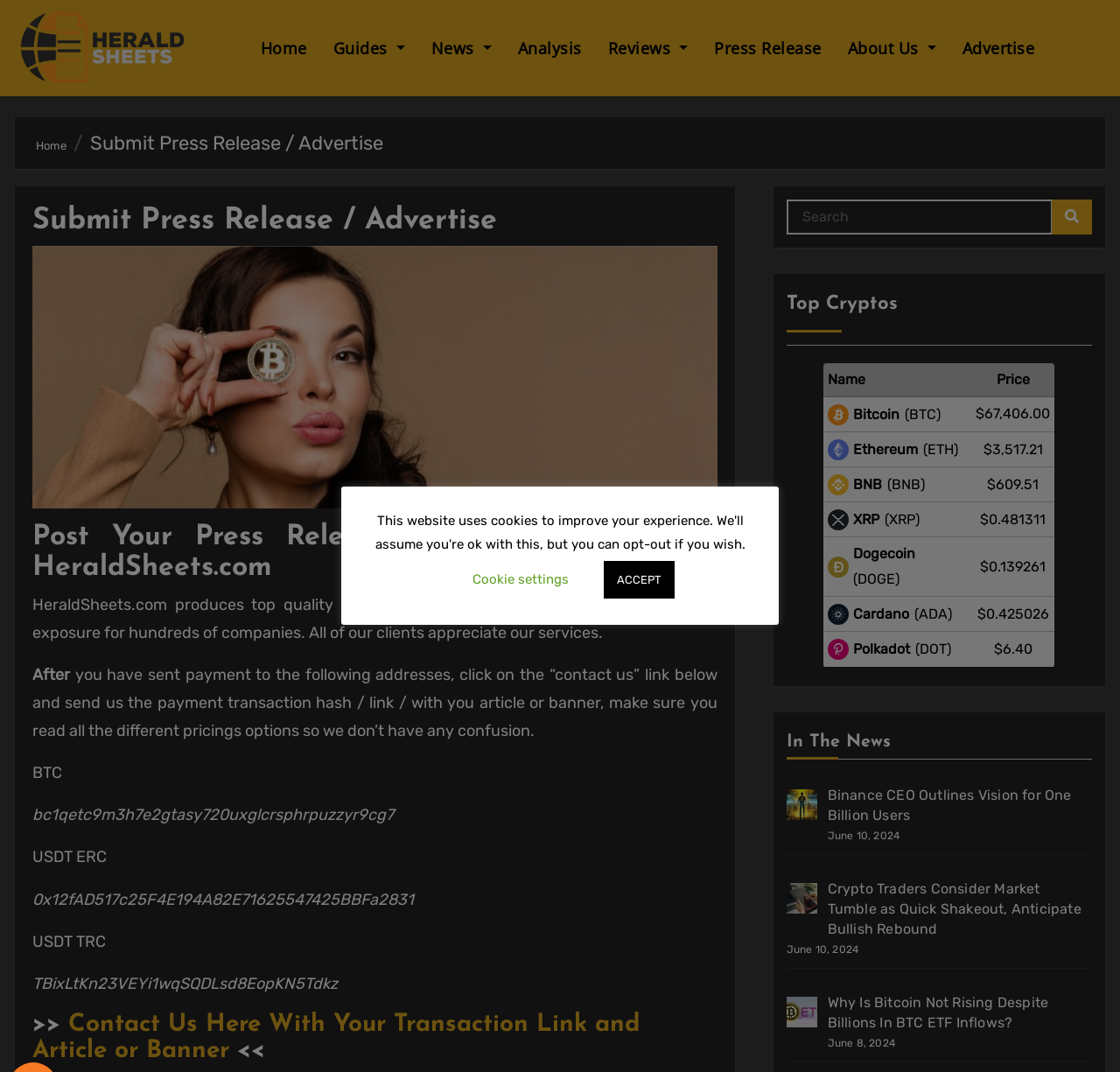Offer a thorough description of the webpage.

This webpage is about HeraldSheets.com, a platform that produces top-quality content for crypto companies and provides brand exposure for hundreds of companies. The page has a navigation menu at the top with links to "Home", "Guides", "News", "Analysis", "Reviews", "Press Release", and "About Us". Below the navigation menu, there is a breadcrumb navigation with a link to "Home" and a static text "Submit Press Release / Advertise".

The main content of the page is divided into several sections. The first section has a heading "Submit Press Release / Advertise" and a subheading "Post Your Press Release or Native Article on HeraldSheets.com". Below this, there is a paragraph of text describing the services offered by HeraldSheets.com.

The next section has a heading ">> Contact Us Here With Your Transaction Link and Article or Banner <<" and a link to "Contact Us Here With Your Transaction Link and Article or Banner". Below this, there is a search box and a button with a magnifying glass icon.

The following section is titled "Top Cryptos" and has a table with five rows, each representing a different cryptocurrency. The table columns are "Name" and "Price", and each row has an image of the cryptocurrency's logo.

Below the table, there is a section titled "In The News" with three news articles, each with a link to the article, an image, and a date. The articles are about Binance's CEO outlining a vision for one billion users, crypto traders considering a market tumble as a quick shakeout, and Bitcoin not rising despite billions in BTC ETF inflows.

At the bottom of the page, there are two buttons, "Cookie settings" and "ACCEPT", which are likely related to cookie consent.

Overall, the webpage appears to be a platform for crypto companies to advertise and promote their content, with a focus on providing brand exposure and top-quality content.